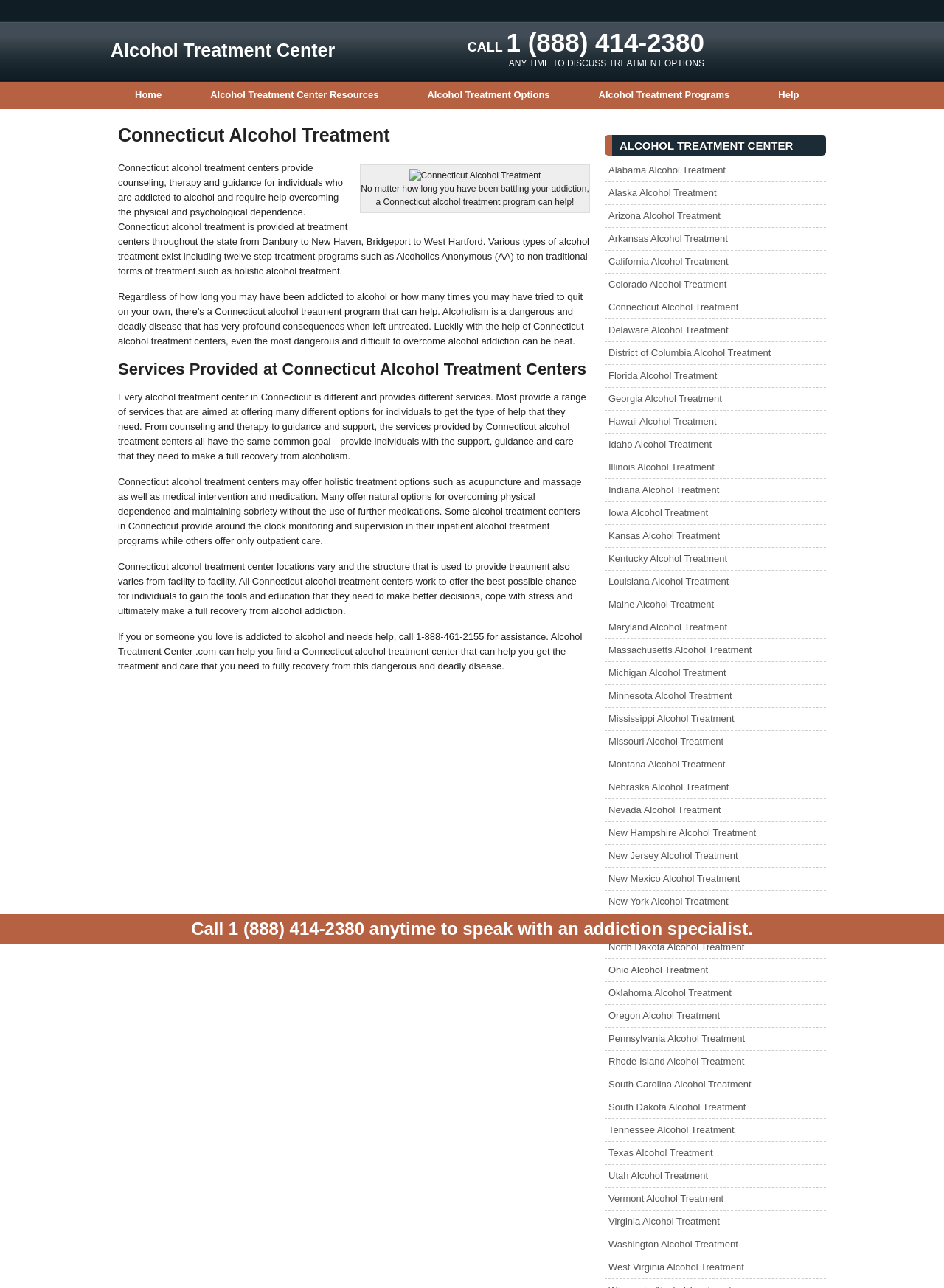Determine the bounding box coordinates of the element's region needed to click to follow the instruction: "Click the 'Alcohol Treatment Center Resources' link". Provide these coordinates as four float numbers between 0 and 1, formatted as [left, top, right, bottom].

[0.197, 0.064, 0.427, 0.085]